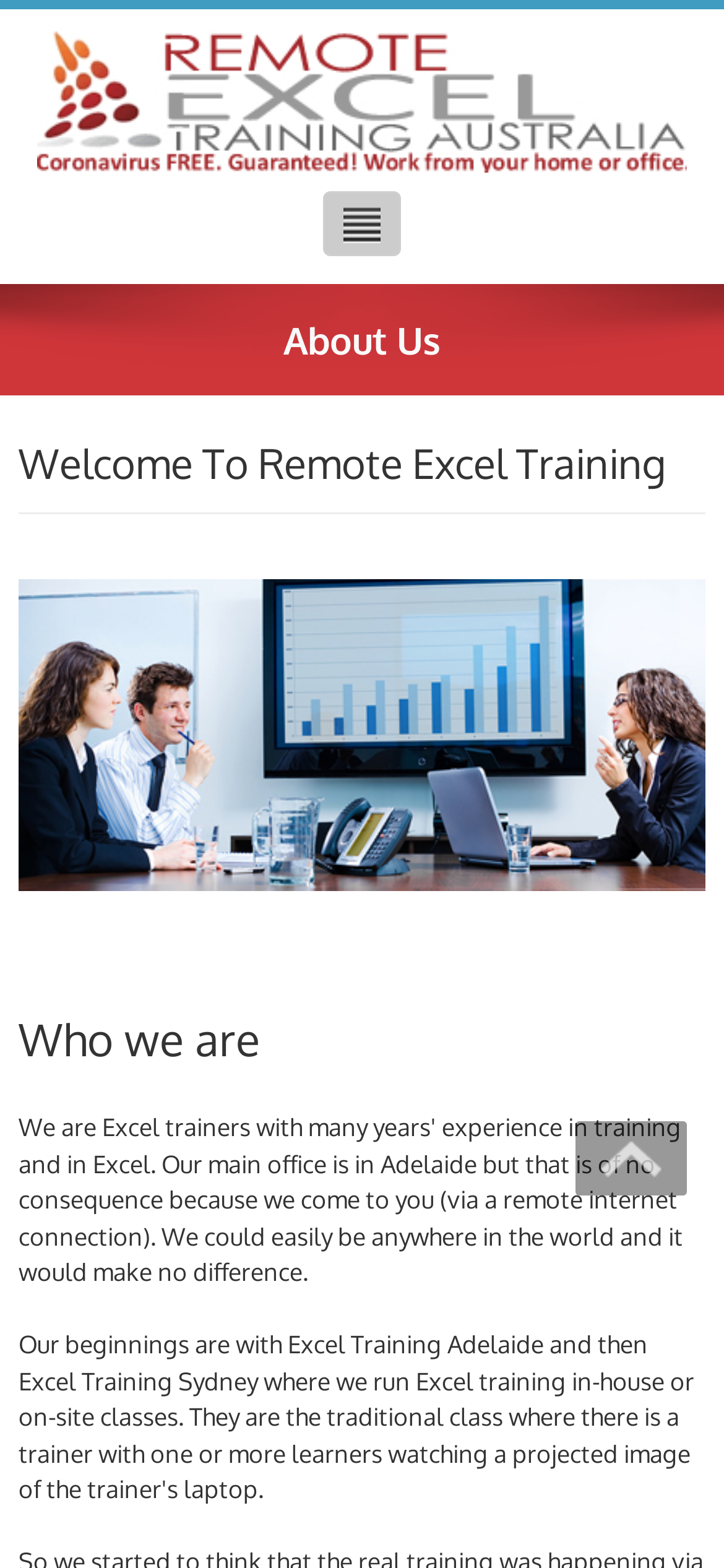For the following element description, predict the bounding box coordinates in the format (top-left x, top-left y, bottom-right x, bottom-right y). All values should be floating point numbers between 0 and 1. Description: title="Home"

[0.051, 0.053, 0.949, 0.072]